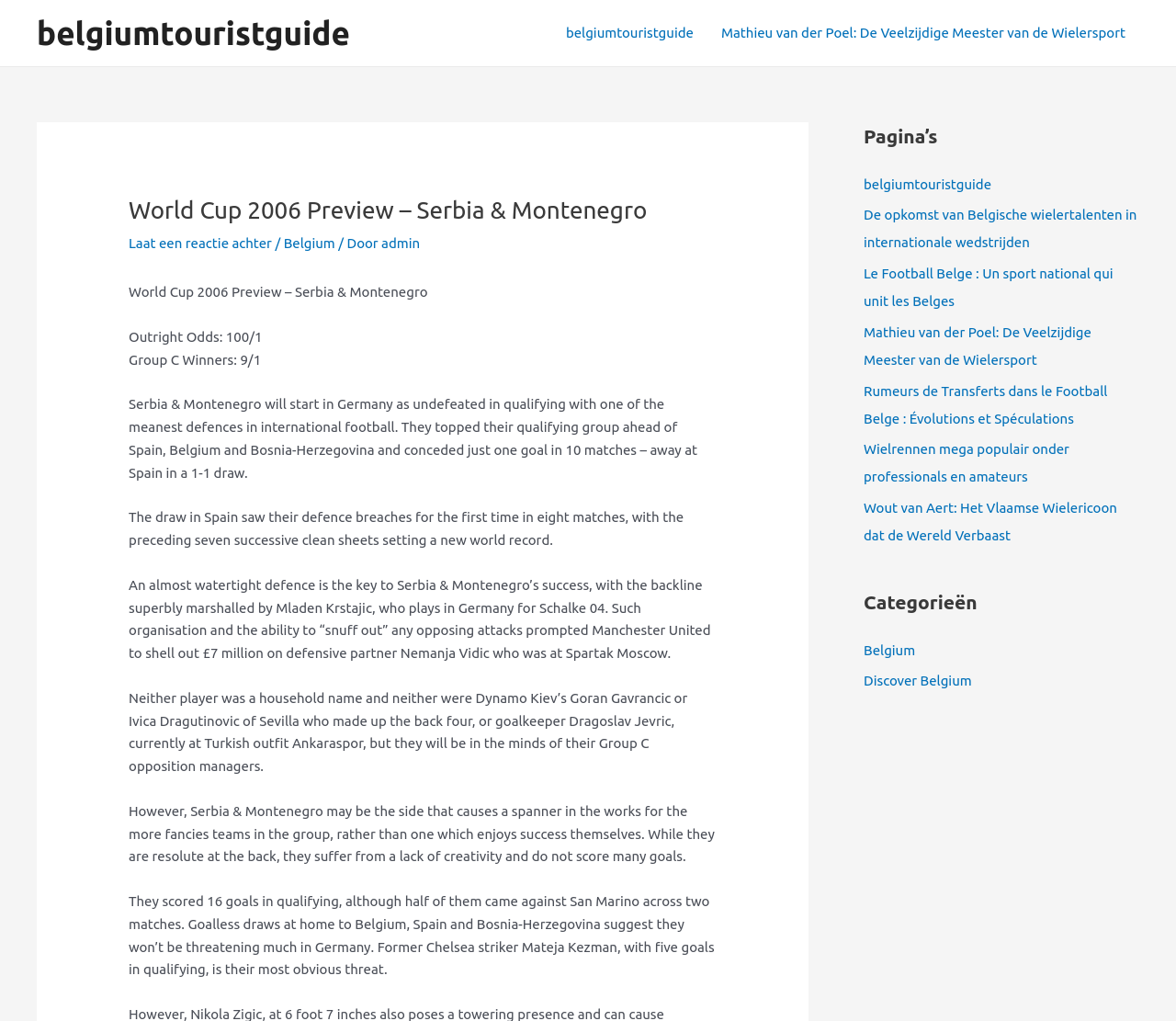What is the main heading of this webpage? Please extract and provide it.

World Cup 2006 Preview – Serbia & Montenegro